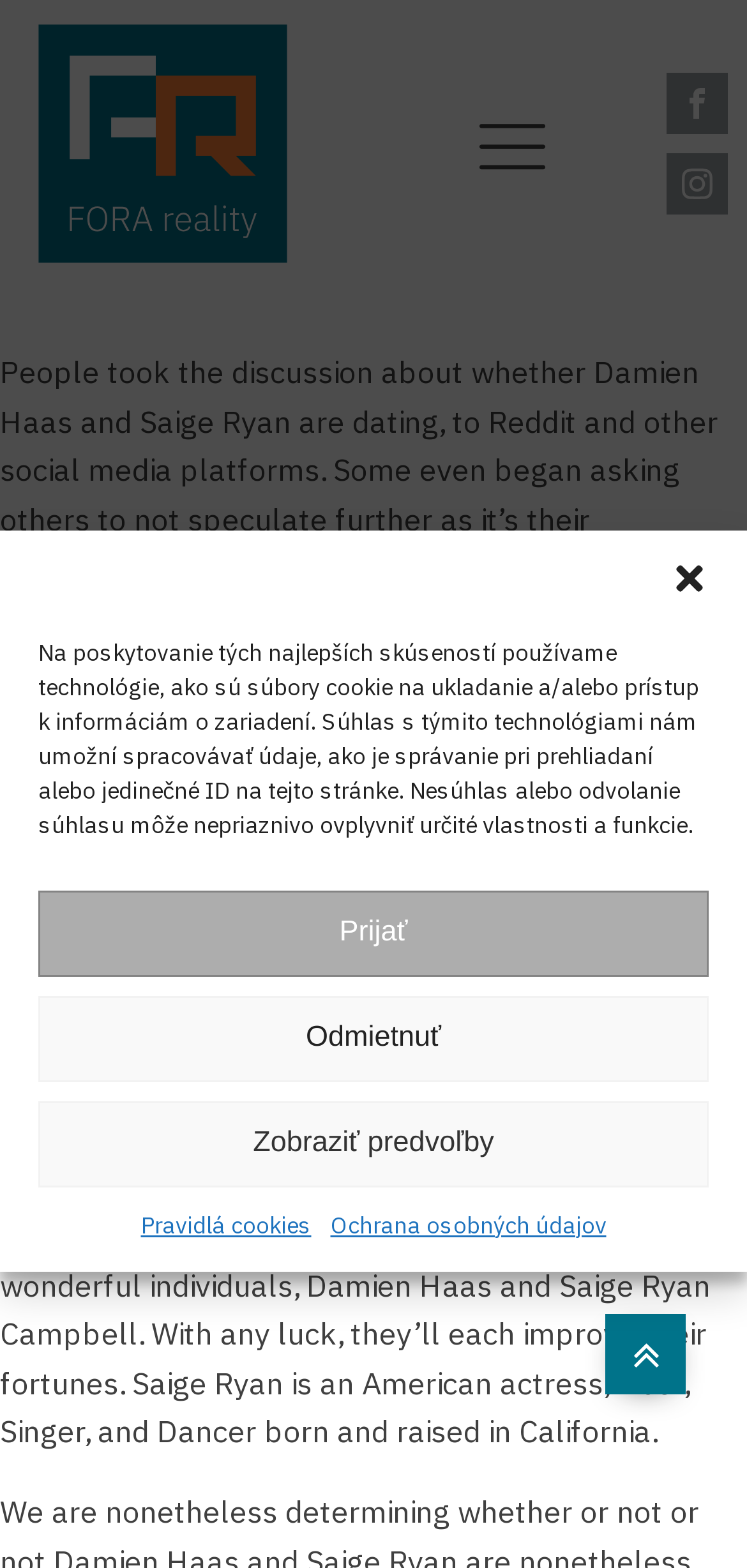Please locate the bounding box coordinates of the element that should be clicked to achieve the given instruction: "Scroll up".

[0.835, 0.85, 0.894, 0.878]